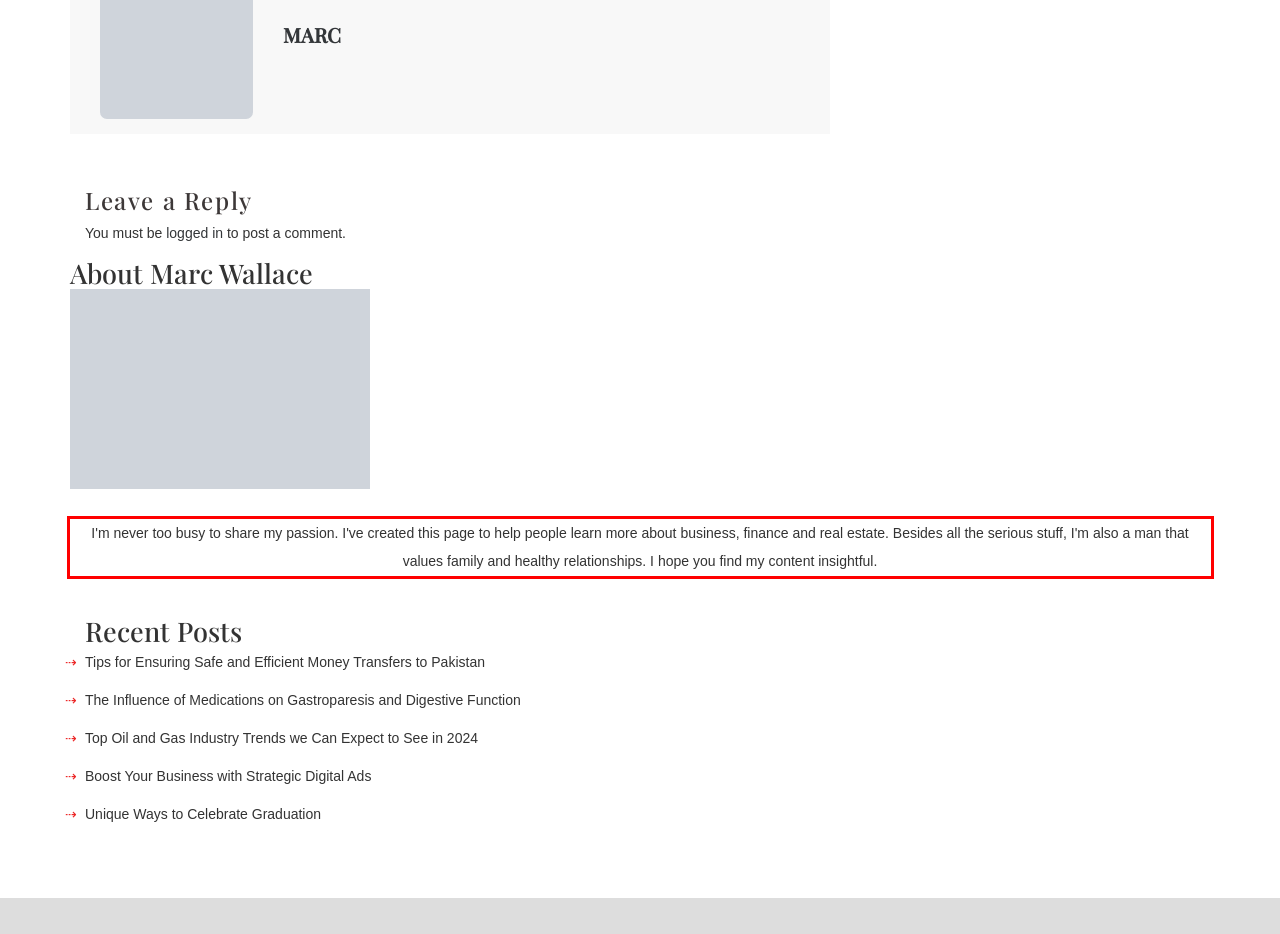From the given screenshot of a webpage, identify the red bounding box and extract the text content within it.

I'm never too busy to share my passion. I've created this page to help people learn more about business, finance and real estate. Besides all the serious stuff, I'm also a man that values family and healthy relationships. I hope you find my content insightful.